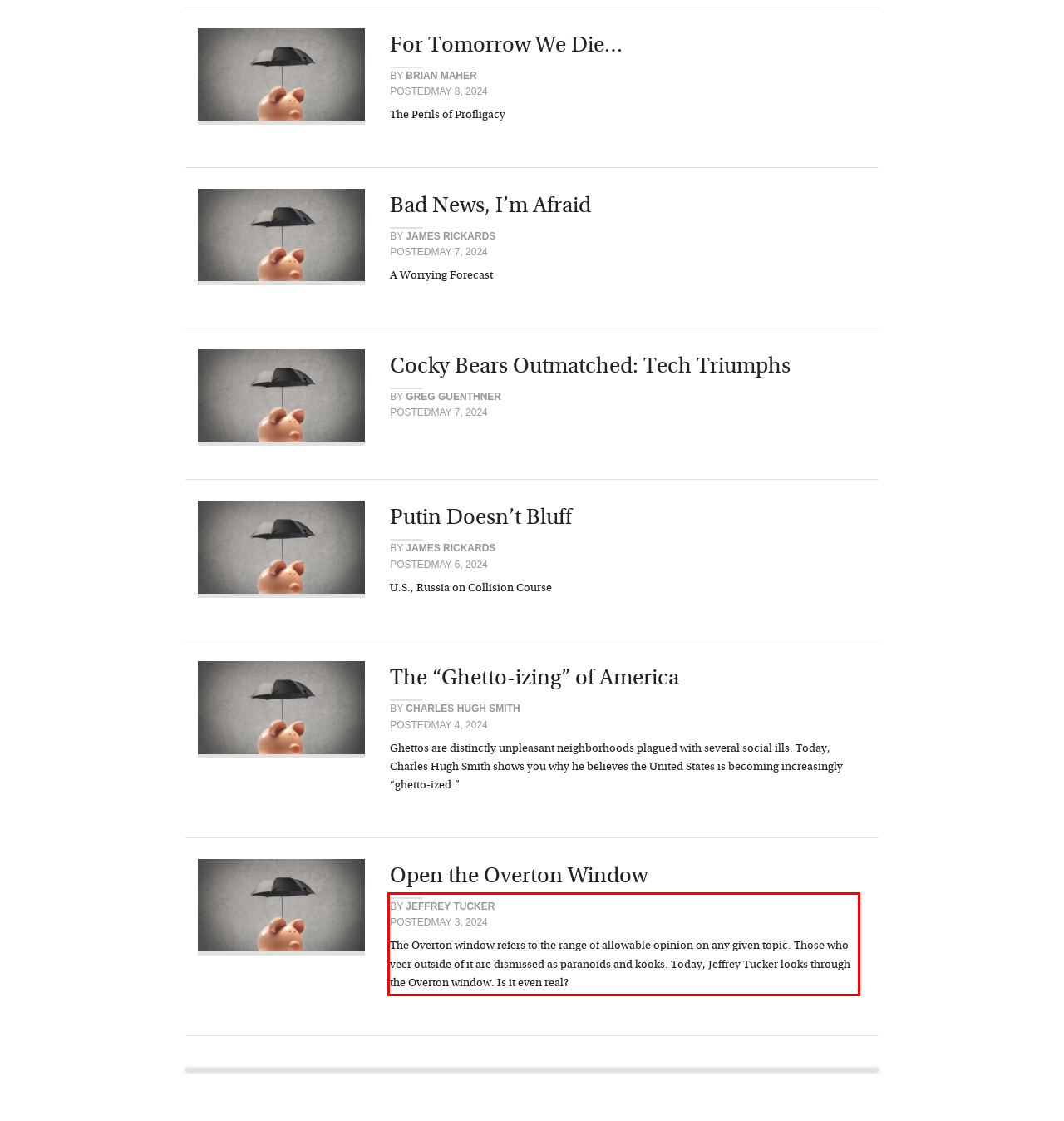Review the webpage screenshot provided, and perform OCR to extract the text from the red bounding box.

The Overton window refers to the range of allowable opinion on any given topic. Those who veer outside of it are dismissed as paranoids and kooks. Today, Jeffrey Tucker looks through the Overton window. Is it even real?